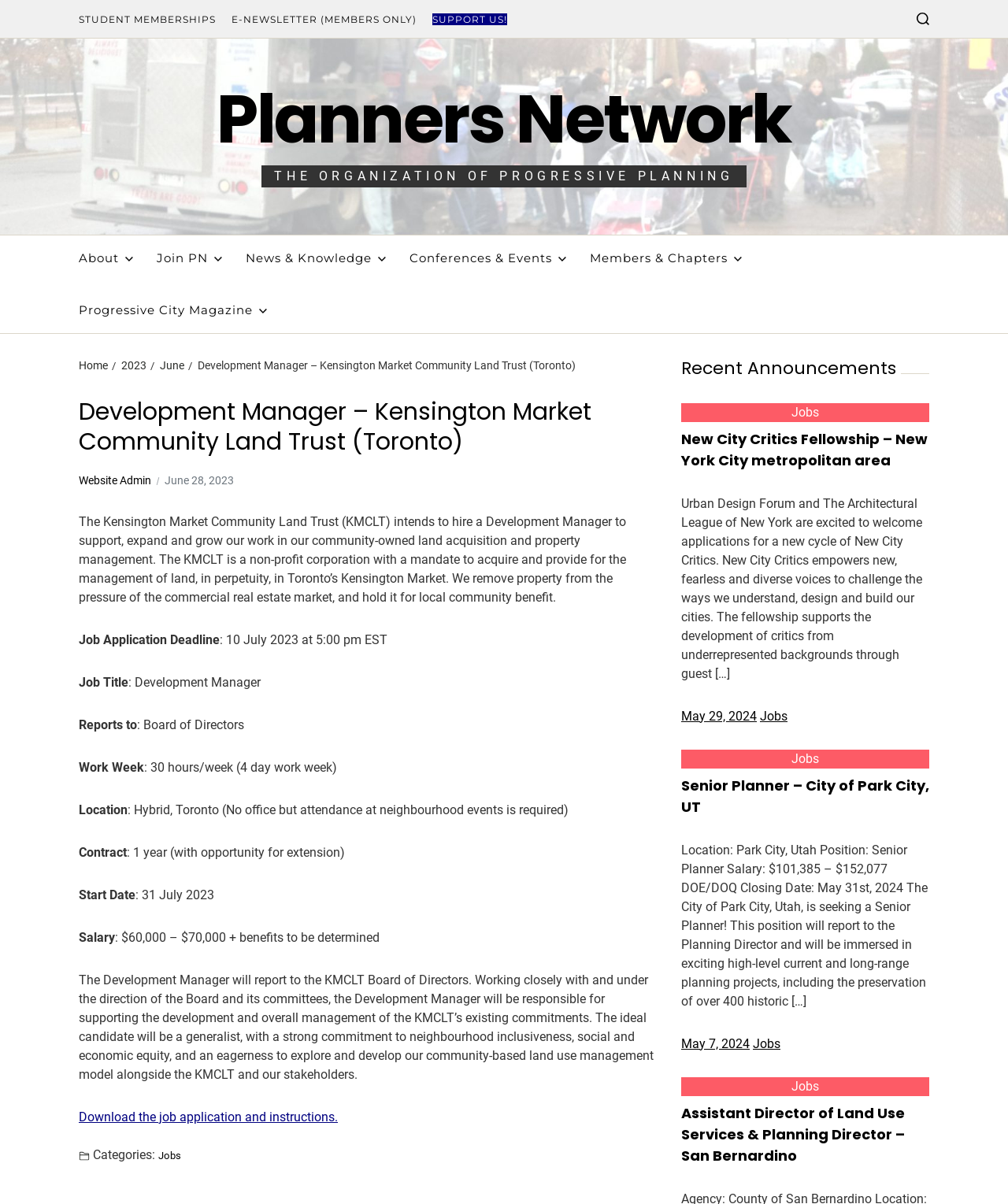Determine the bounding box coordinates for the area you should click to complete the following instruction: "Contact Us".

None